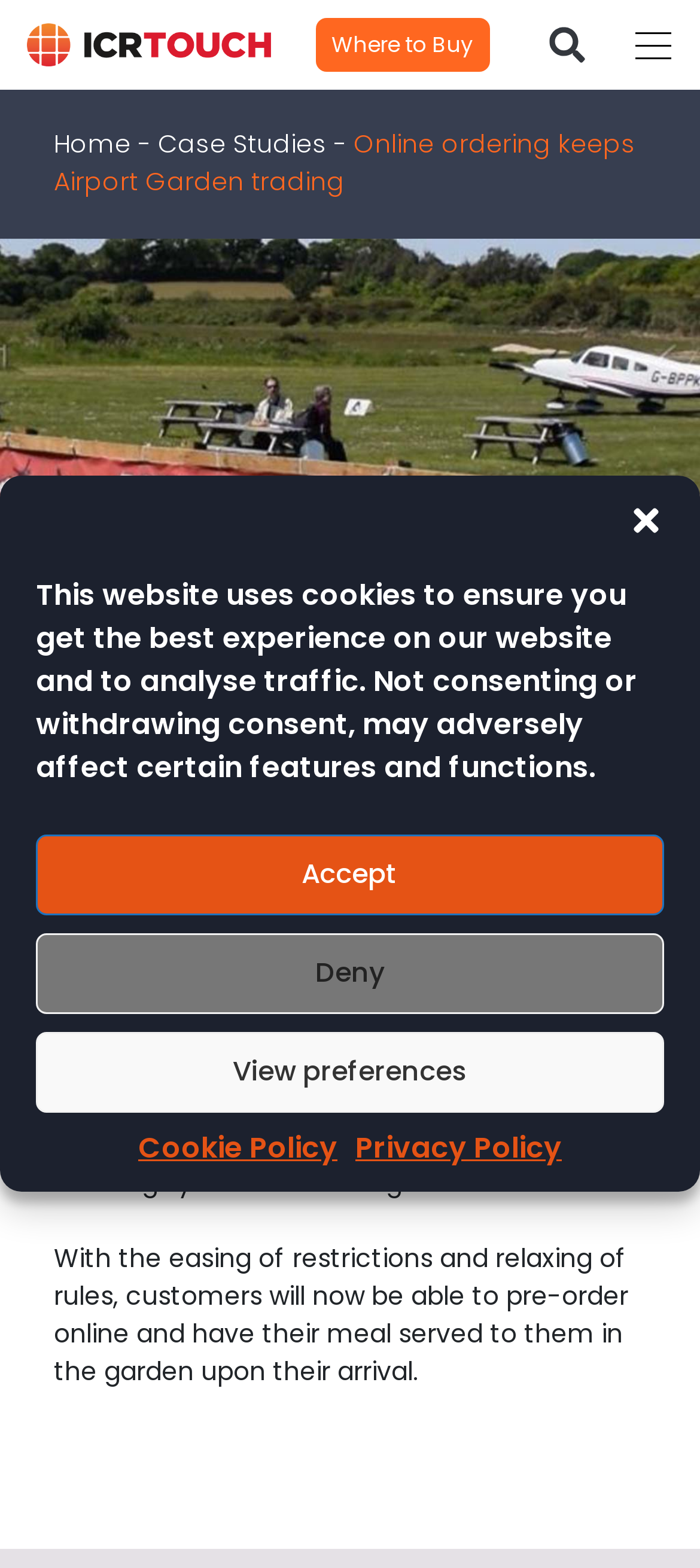Using the element description provided, determine the bounding box coordinates in the format (top-left x, top-left y, bottom-right x, bottom-right y). Ensure that all values are floating point numbers between 0 and 1. Element description: View preferences

[0.051, 0.658, 0.949, 0.709]